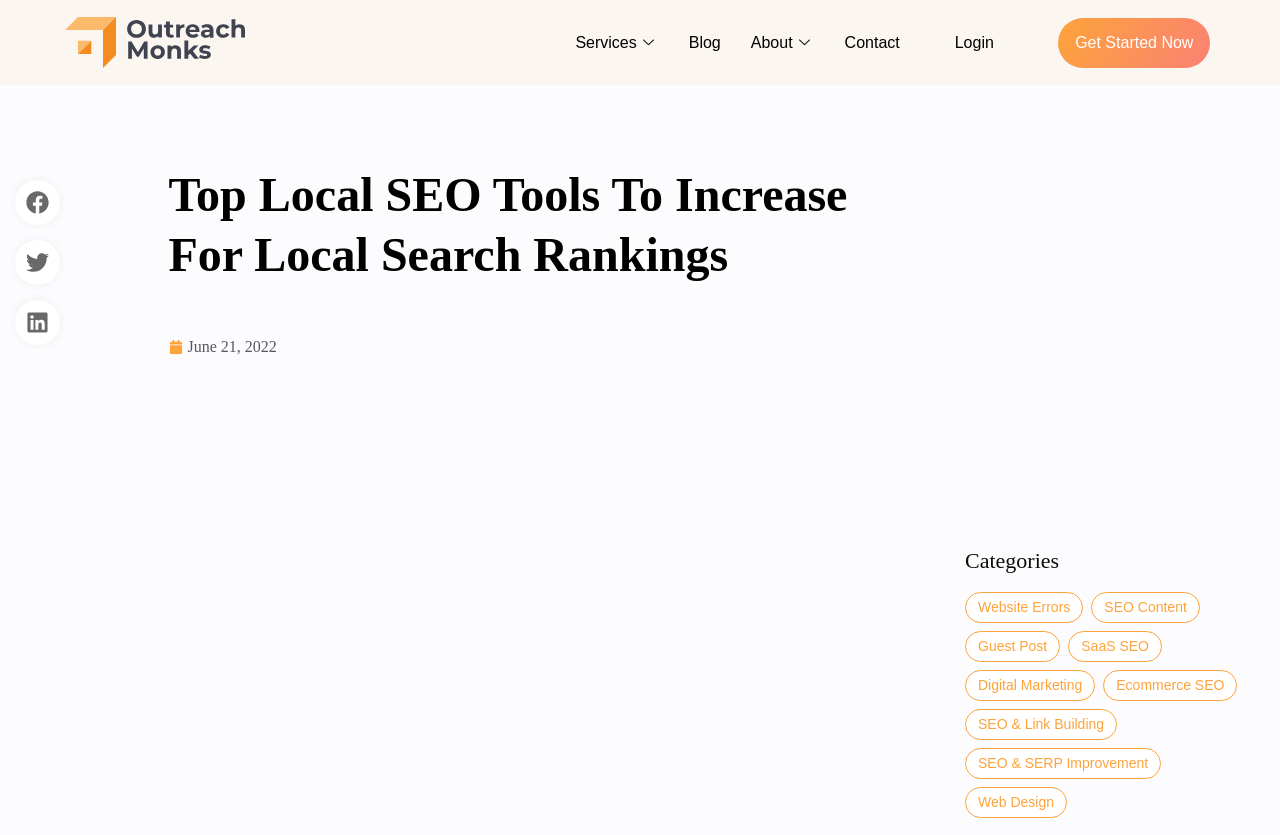Predict the bounding box coordinates for the UI element described as: "Guest Post". The coordinates should be four float numbers between 0 and 1, presented as [left, top, right, bottom].

[0.754, 0.756, 0.828, 0.793]